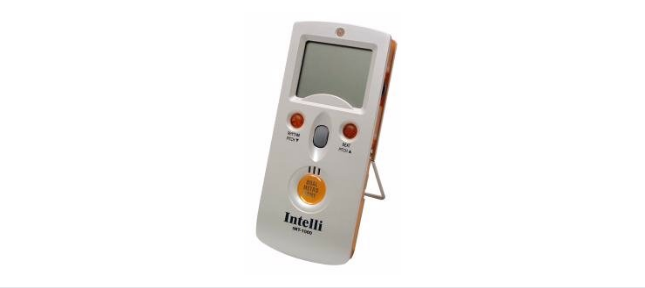Craft a descriptive caption that covers all aspects of the image.

The image depicts the Intelli IMT-1000 Digital Dual Metronome and Pitch Generator, a compact musical device designed for musicians. The front features a large display screen, accompanied by various buttons for functionality, including a prominent orange button at the center for basic operations. With its sleek design in white and orange, it is both visually appealing and user-friendly. This device is particularly useful for tuning instruments and keeping time during practice sessions, making it an essential tool for musicians of all levels. The Intelli IMT-1000 is valuable for improving rhythm and pitch accuracy, enhancing overall musical performance.